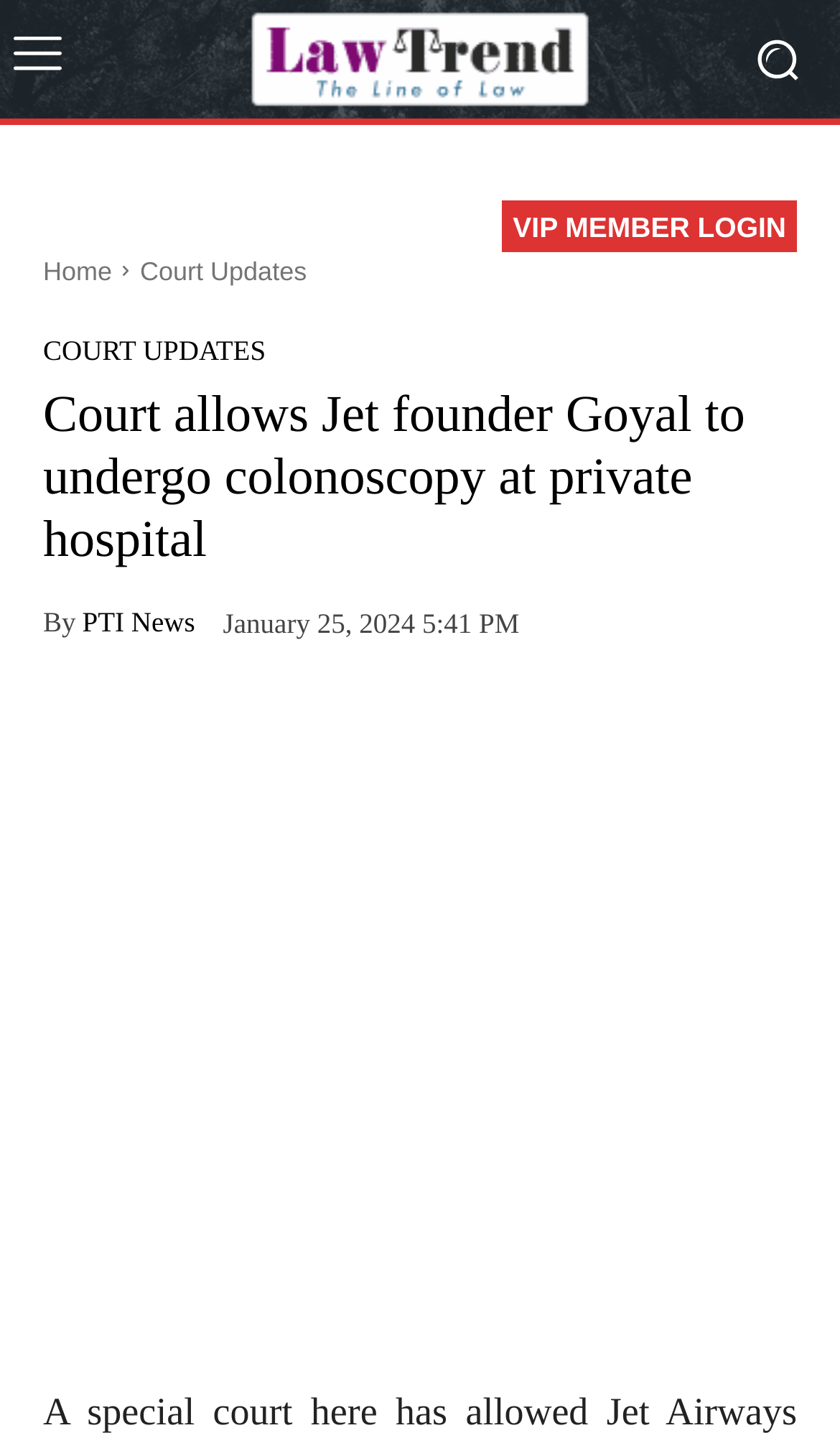What is the date of the news article?
Using the image as a reference, deliver a detailed and thorough answer to the question.

The answer can be found by looking at the time element which contains the text 'January 25, 2024 5:41 PM', indicating that the news article was published on January 25, 2024.